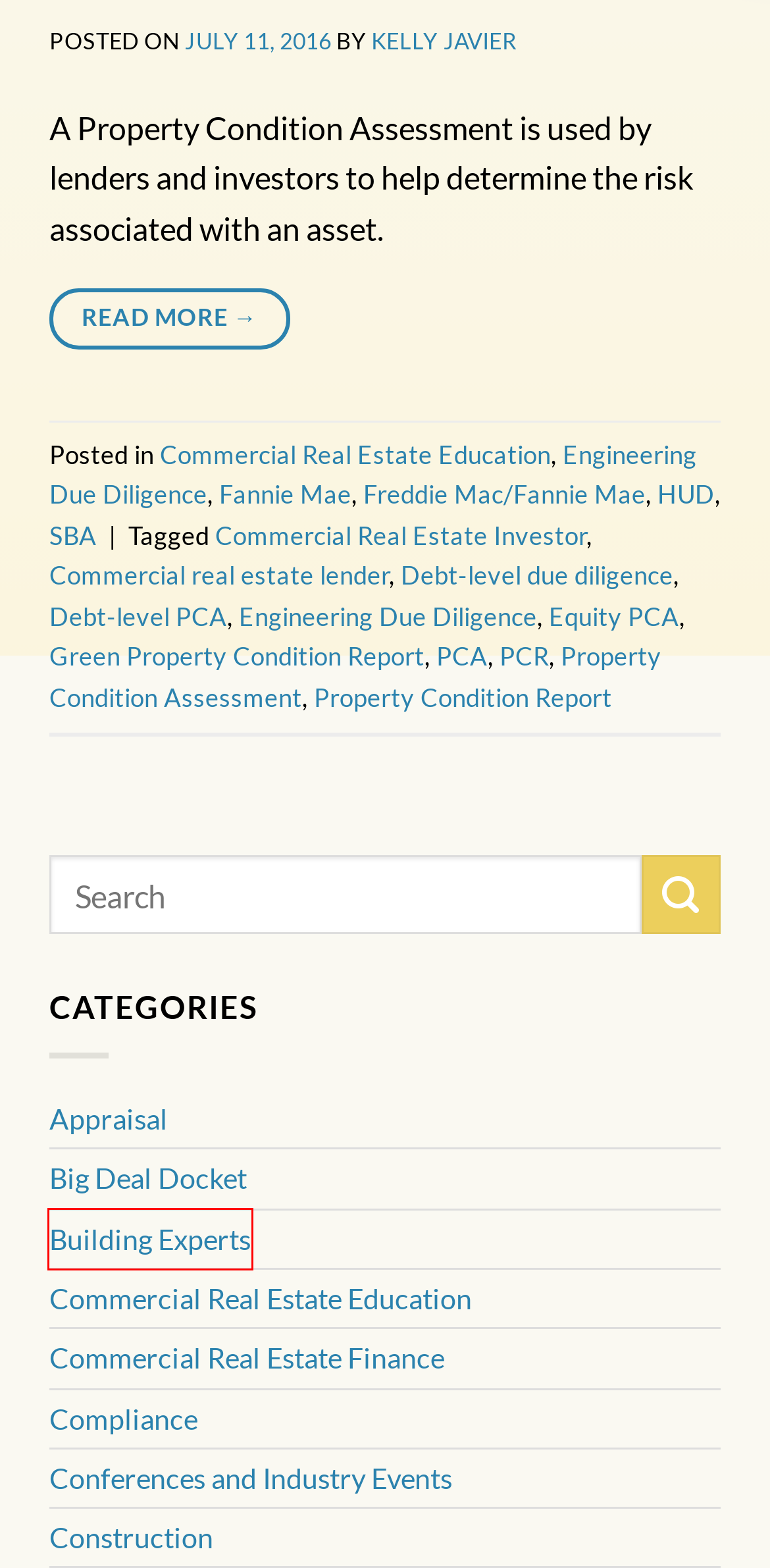You are provided with a screenshot of a webpage containing a red rectangle bounding box. Identify the webpage description that best matches the new webpage after the element in the bounding box is clicked. Here are the potential descriptions:
A. Property Condition Assessment – CRE-Expert
B. PCR – CRE-Expert
C. Freddie Mac/Fannie Mae – CRE-Expert
D. Compliance – CRE-Expert
E. Building Experts – CRE-Expert
F. PCA – CRE-Expert
G. Debt-level PCA – CRE-Expert
H. Construction – CRE-Expert

E